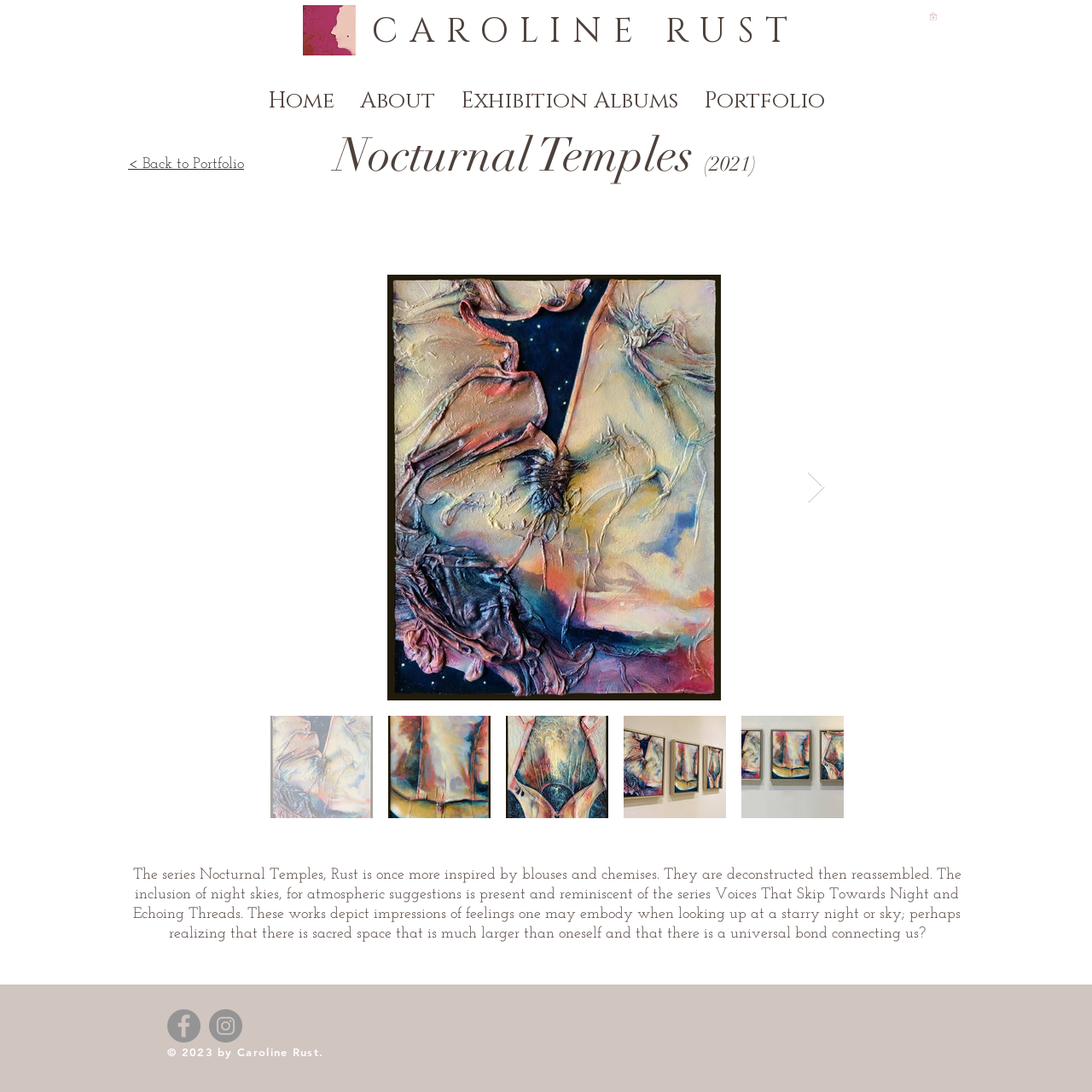Can you show the bounding box coordinates of the region to click on to complete the task described in the instruction: "Visit Facebook page"?

[0.153, 0.924, 0.184, 0.954]